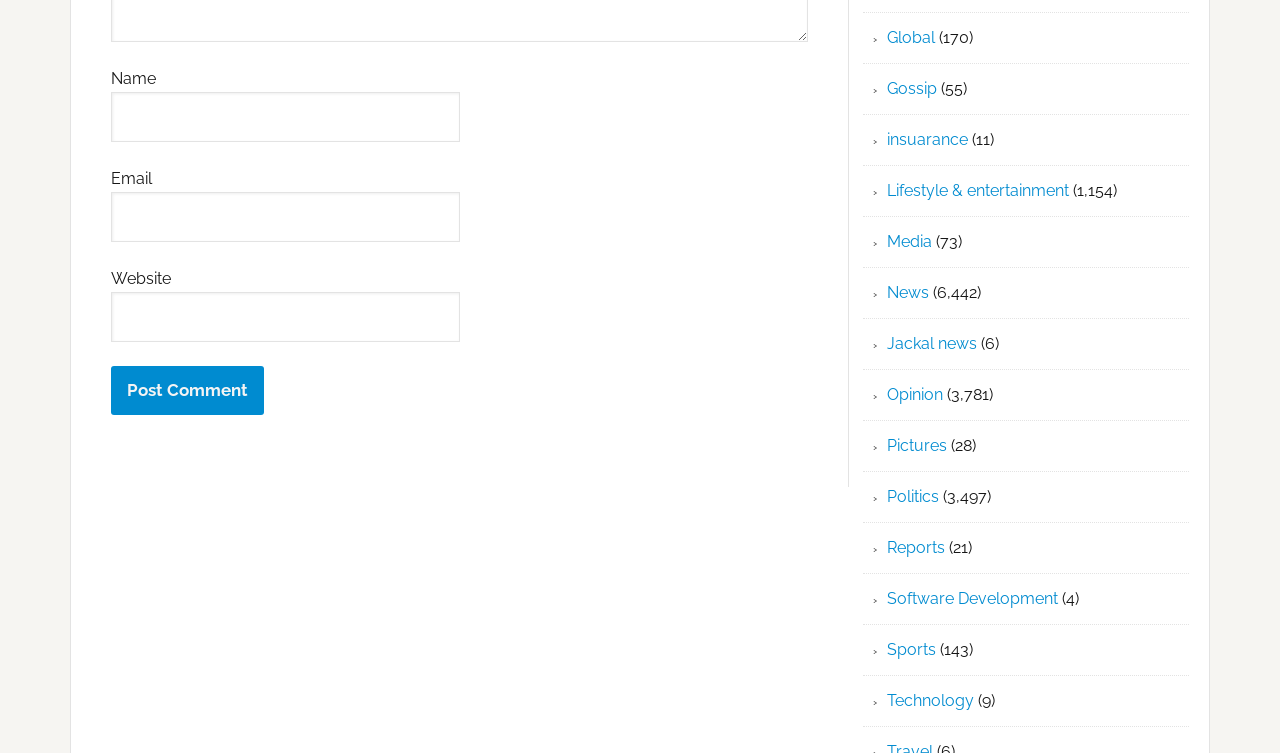Please identify the bounding box coordinates of the element that needs to be clicked to execute the following command: "Click the Post Comment button". Provide the bounding box using four float numbers between 0 and 1, formatted as [left, top, right, bottom].

[0.087, 0.486, 0.206, 0.551]